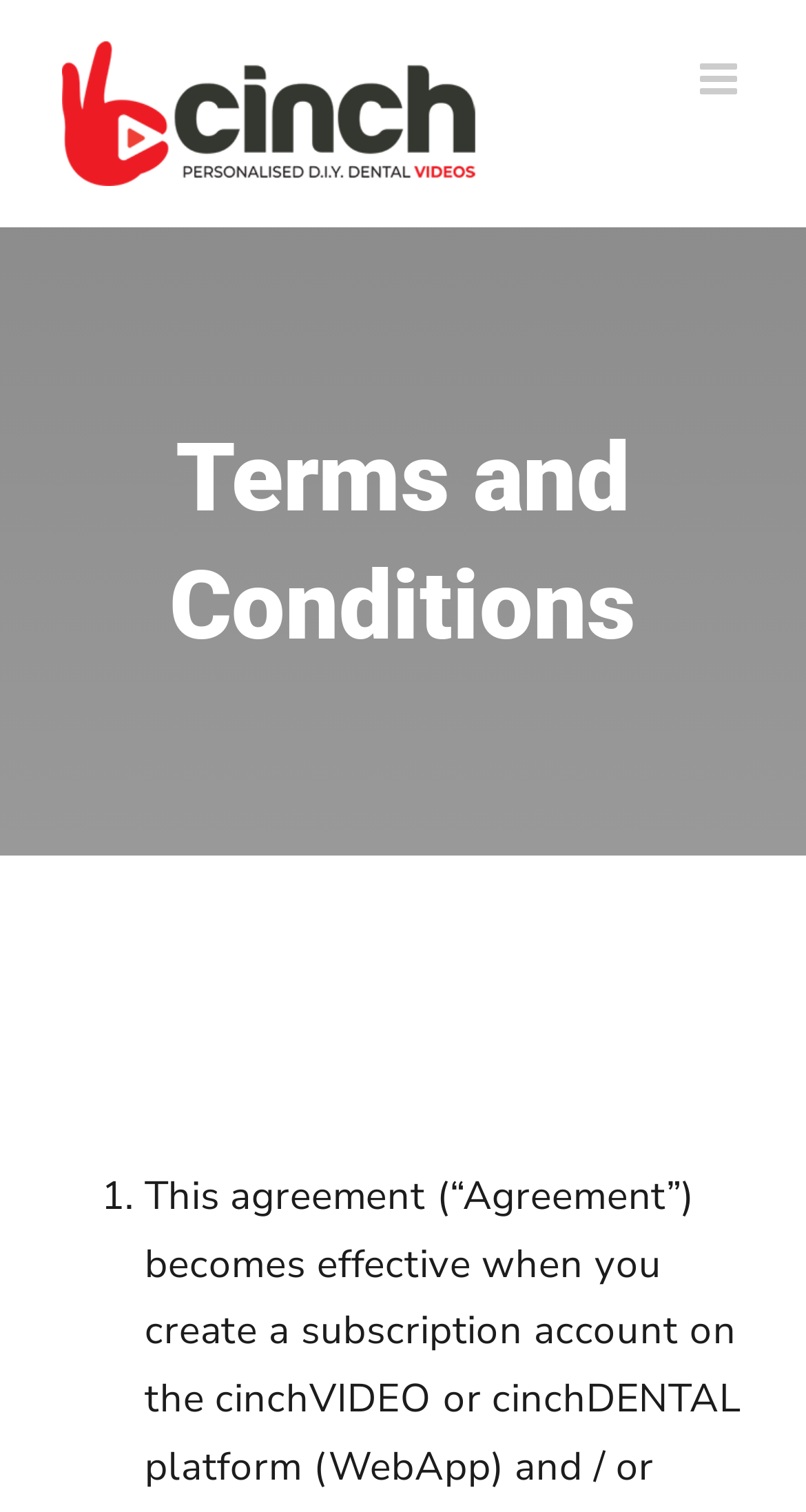Identify the bounding box for the UI element described as: "alt="Cinch Dental Logo"". The coordinates should be four float numbers between 0 and 1, i.e., [left, top, right, bottom].

[0.077, 0.027, 0.59, 0.122]